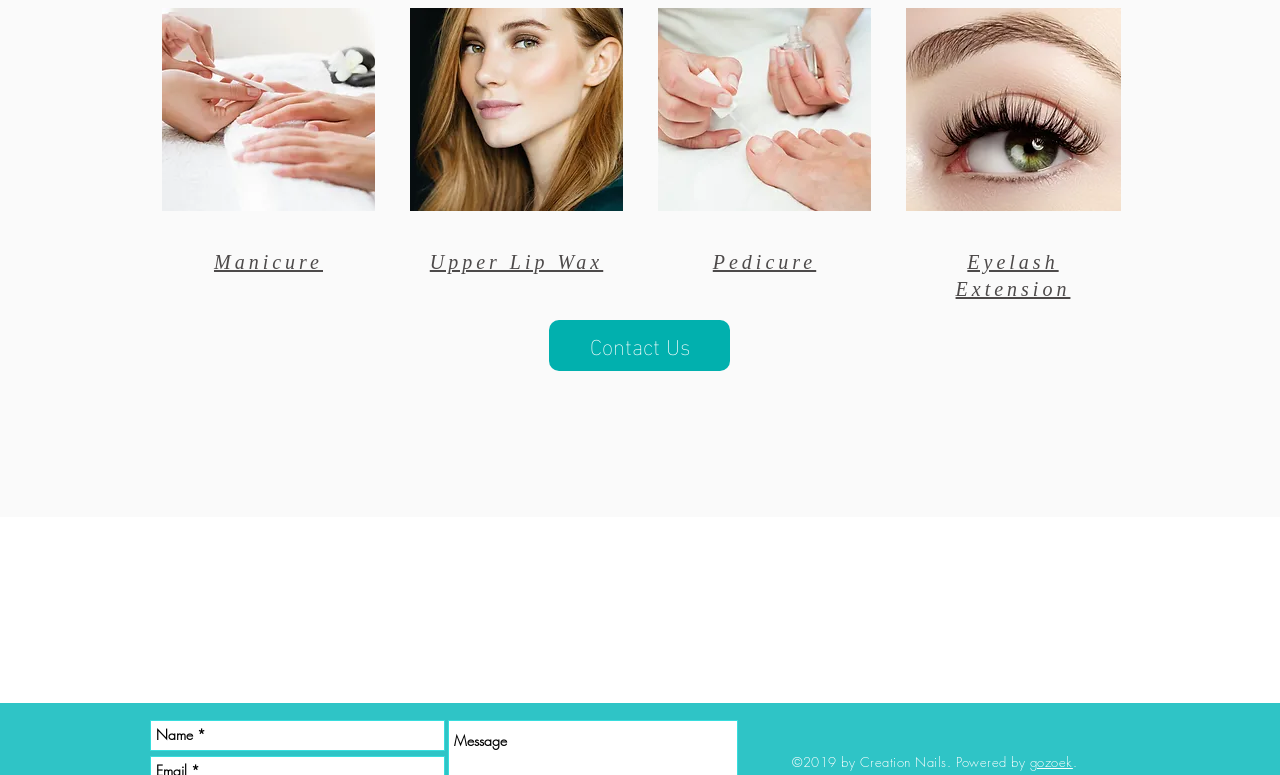Refer to the image and offer a detailed explanation in response to the question: How many beauty services are listed on this webpage?

There are five links with different beauty service names: Manicure, Beauty in Natural Makeup, Pedicure, Long Lashes, and Eyelash Extension.